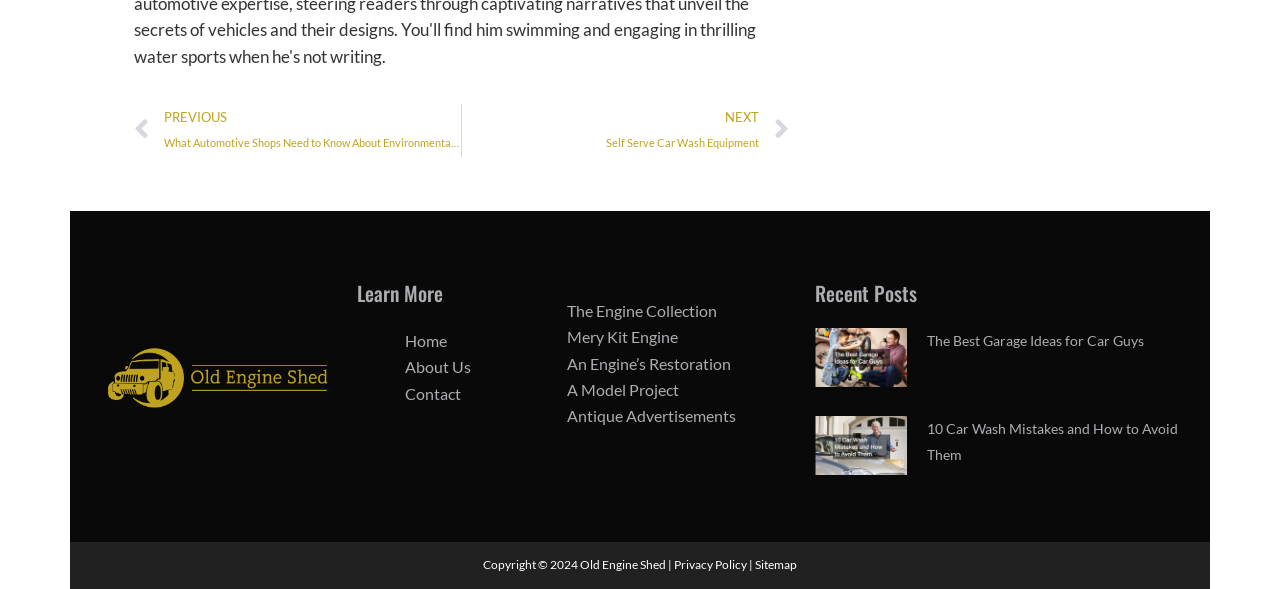Specify the bounding box coordinates of the element's region that should be clicked to achieve the following instruction: "visit home page". The bounding box coordinates consist of four float numbers between 0 and 1, in the format [left, top, right, bottom].

[0.316, 0.562, 0.349, 0.594]